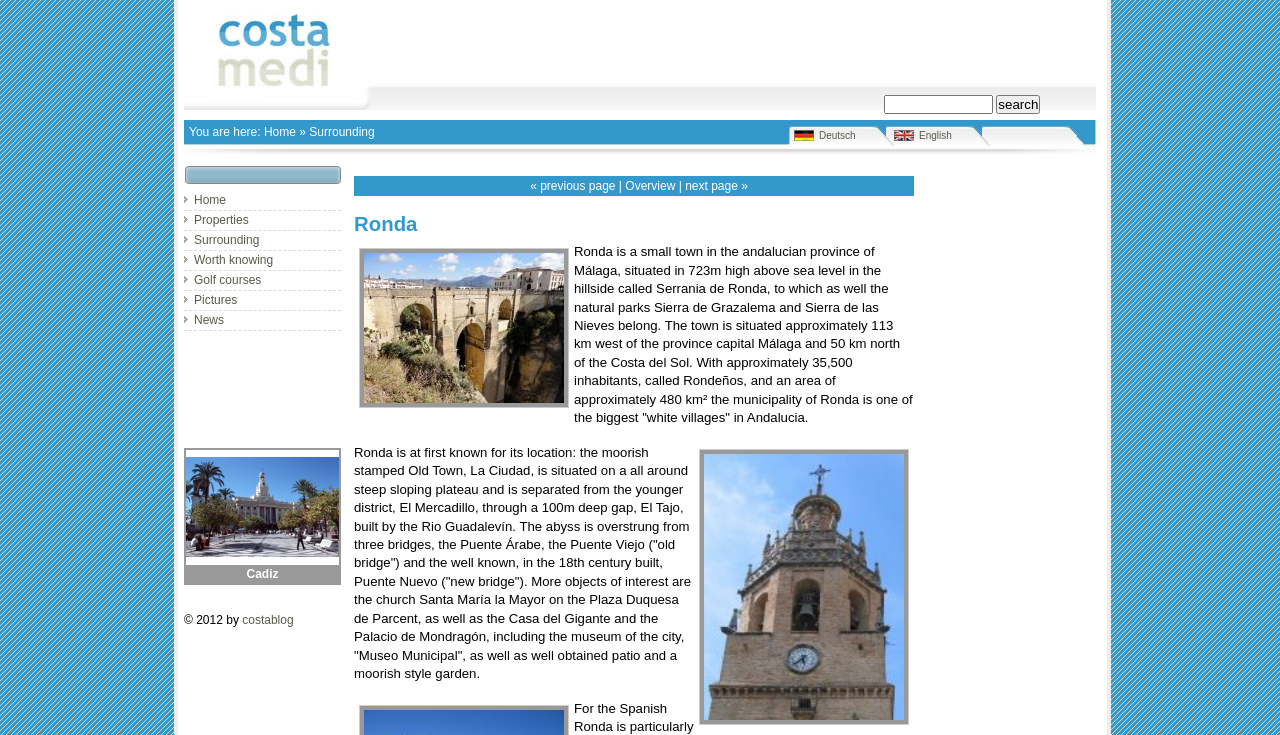Pinpoint the bounding box coordinates of the element to be clicked to execute the instruction: "select English".

[0.718, 0.177, 0.744, 0.192]